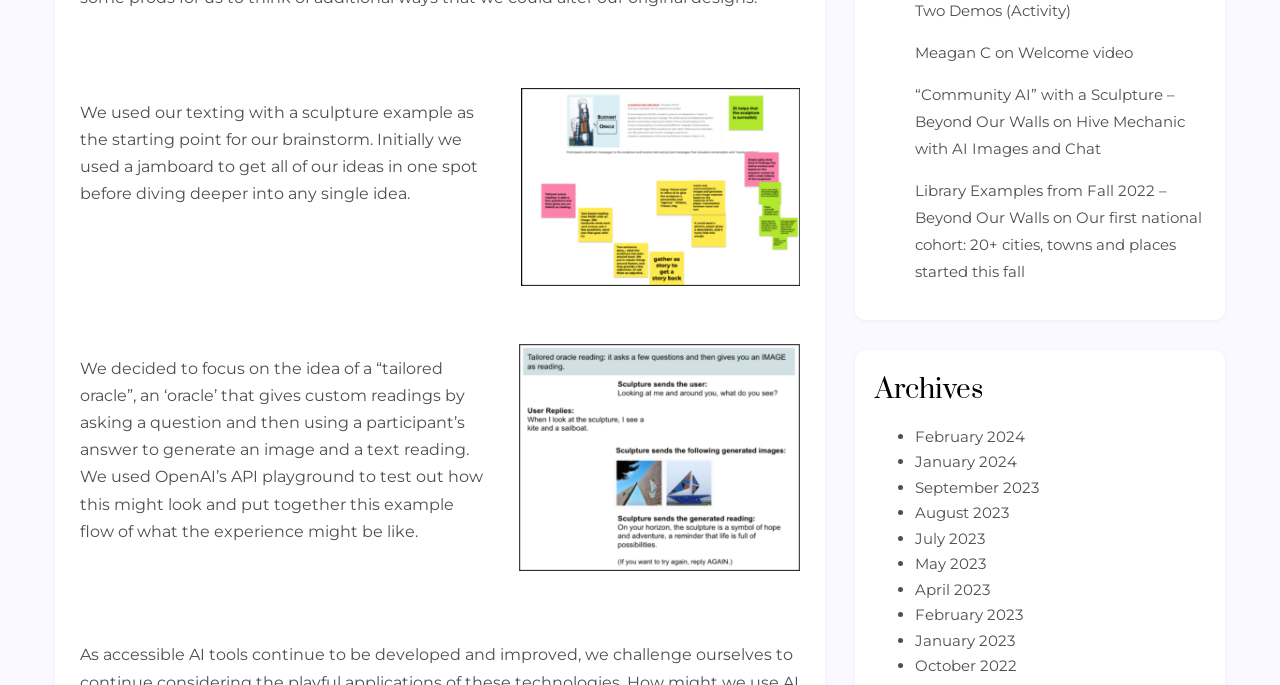Please find the bounding box coordinates of the element that must be clicked to perform the given instruction: "Visit 'Welcome video'". The coordinates should be four float numbers from 0 to 1, i.e., [left, top, right, bottom].

[0.795, 0.062, 0.885, 0.09]